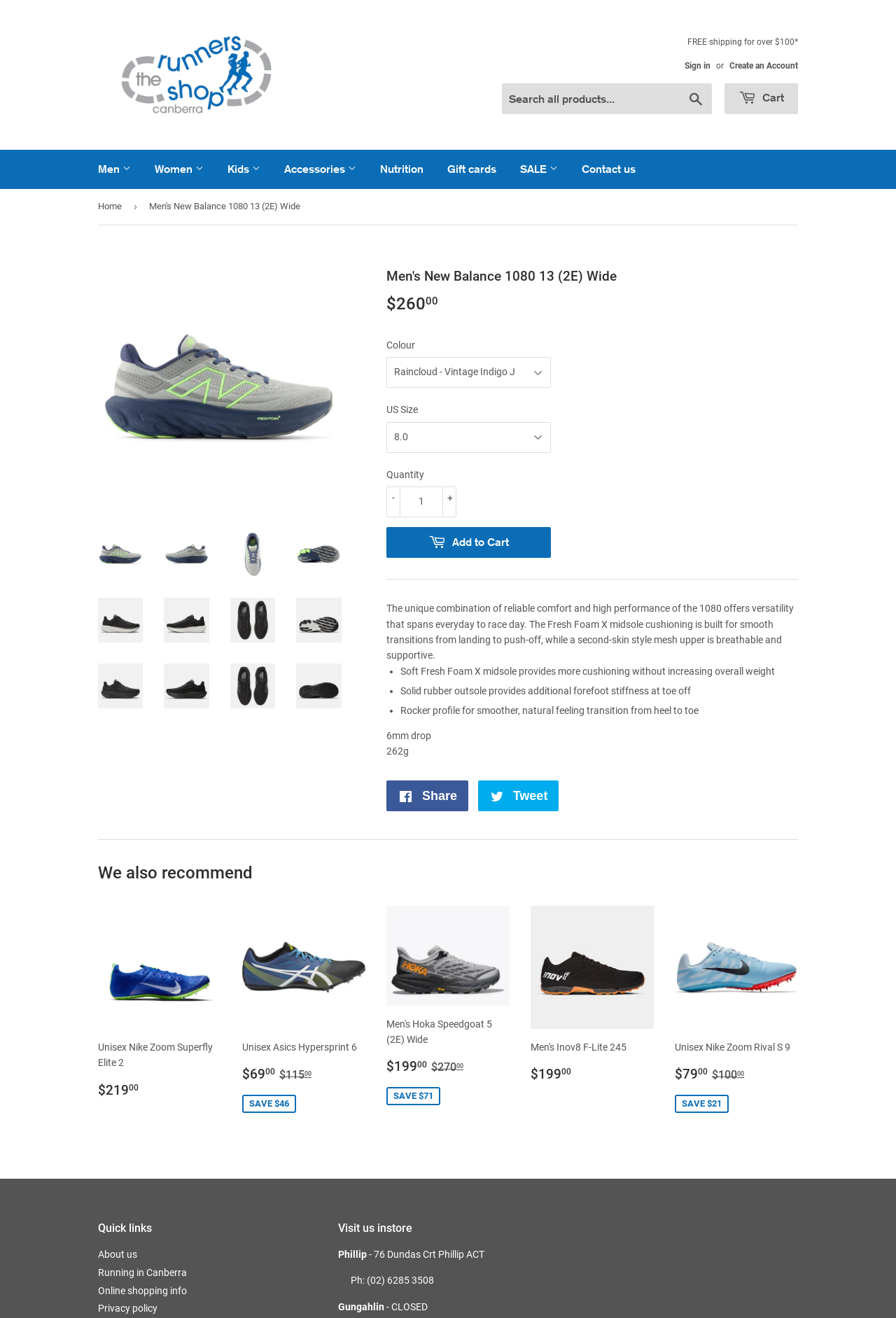Provide an in-depth description of the elements and layout of the webpage.

This webpage is about the Men's New Balance 1080 13 (2E) Wide shoe. At the top, there is a navigation menu with links to different categories such as Men, Women, Kids, Accessories, Nutrition, and Gift cards. Below the navigation menu, there is a search bar and a link to the shopping cart.

On the left side of the page, there is a menu with links to specific types of shoes, such as running, trail, training, walking, and racing shoes for men, women, and kids. There is also a link to accessories and nutrition.

In the main content area, there is a large image of the Men's New Balance 1080 13 (2E) Wide shoe, followed by a series of smaller images of the same shoe from different angles. Below the images, there is a heading with the name of the shoe, and a price tag of $260.00.

Underneath the price tag, there is a separator line, followed by a section with details about the shoe, including a dropdown menu to select the color and a field to select the US size. There are also several links to other pages, including a link to the home page and a link to contact us.

At the top right corner of the page, there is a link to sign in and create an account, as well as a notification about free shipping for orders over $100.